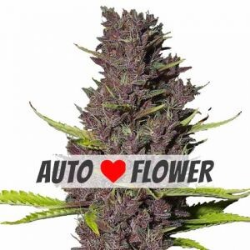Paint a vivid picture of the image with your description.

The image showcases a vibrant and visually striking cannabis bud, prominently featuring the words "AUTO ❤️ FLOWER" emblazoned across it. This design emphasizes the appeal of autoflowering cannabis seeds, which are gaining popularity for their ability to mature quickly and produce robust plants with minimal growing experience. Autoflowering strains, like the ones led by the Afghan Autoflowering and Blue Dream varieties, offer cultivators the advantage of growing high-quality buds in only about 10 weeks, making them an ideal choice for outdoor cultivation in sunny locations such as California. This image encapsulates the essence of modern cannabis cultivation, promoting the efficiency and ease of growing autoflowering marijuana.